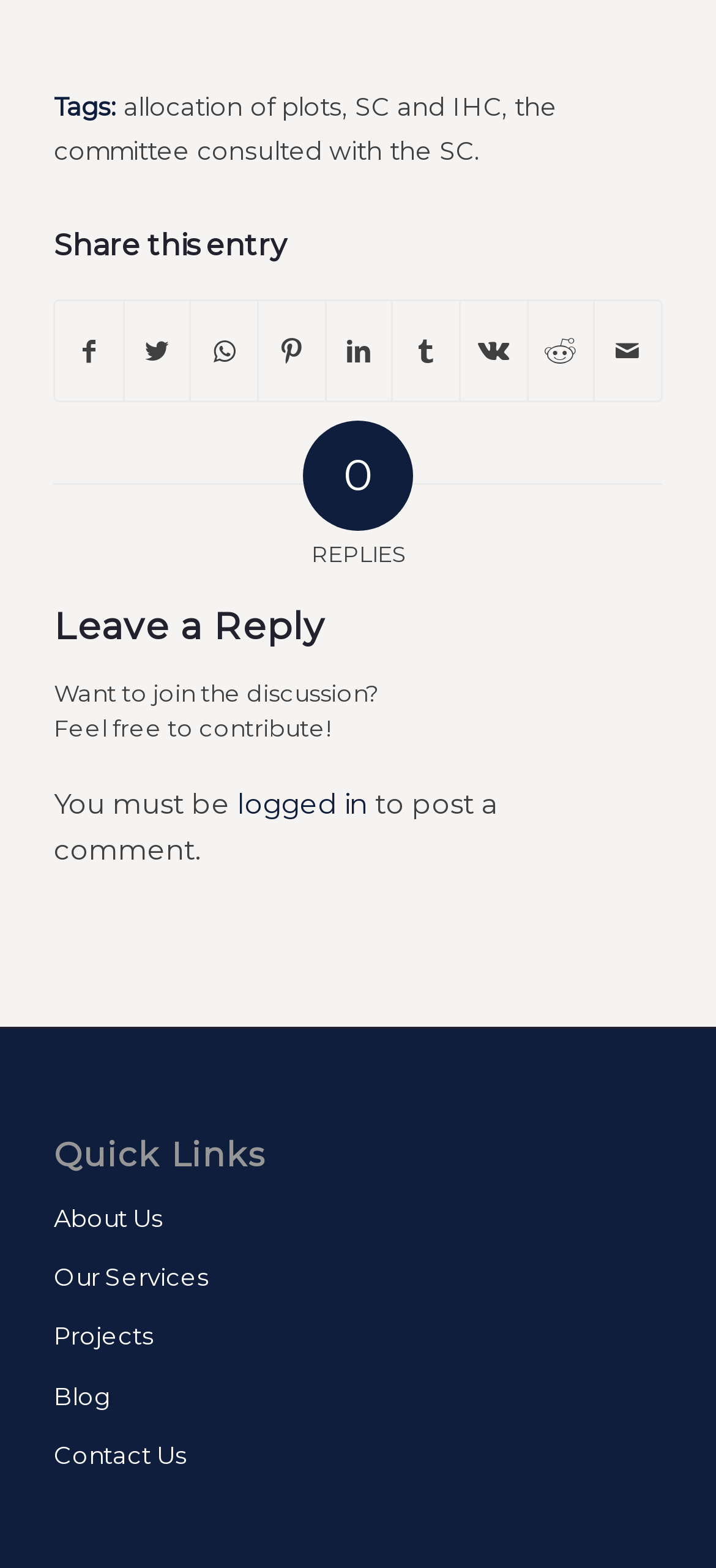What is the category of the links in the footer? Refer to the image and provide a one-word or short phrase answer.

Tags